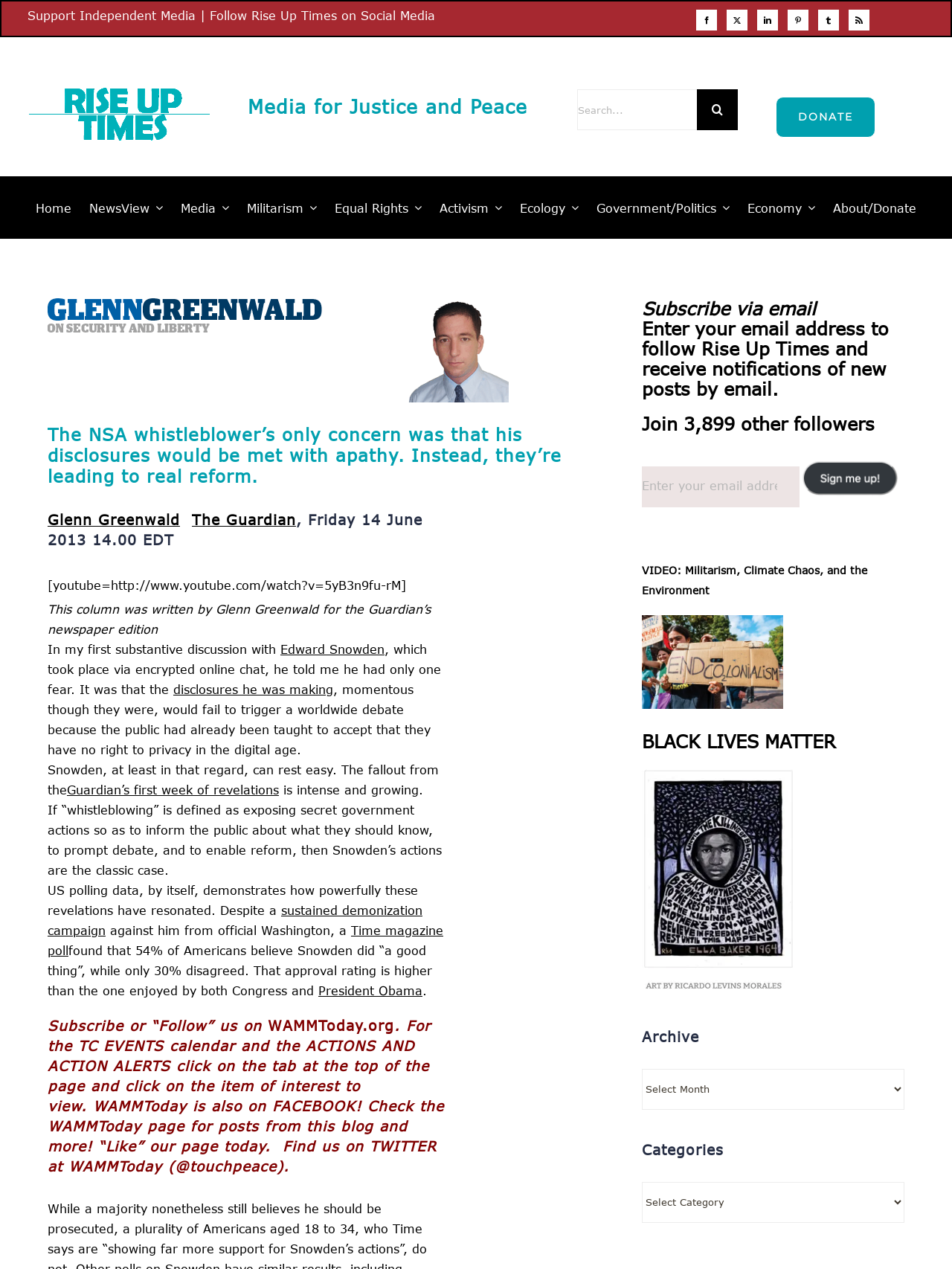Show the bounding box coordinates of the region that should be clicked to follow the instruction: "Search for something."

[0.607, 0.07, 0.775, 0.103]